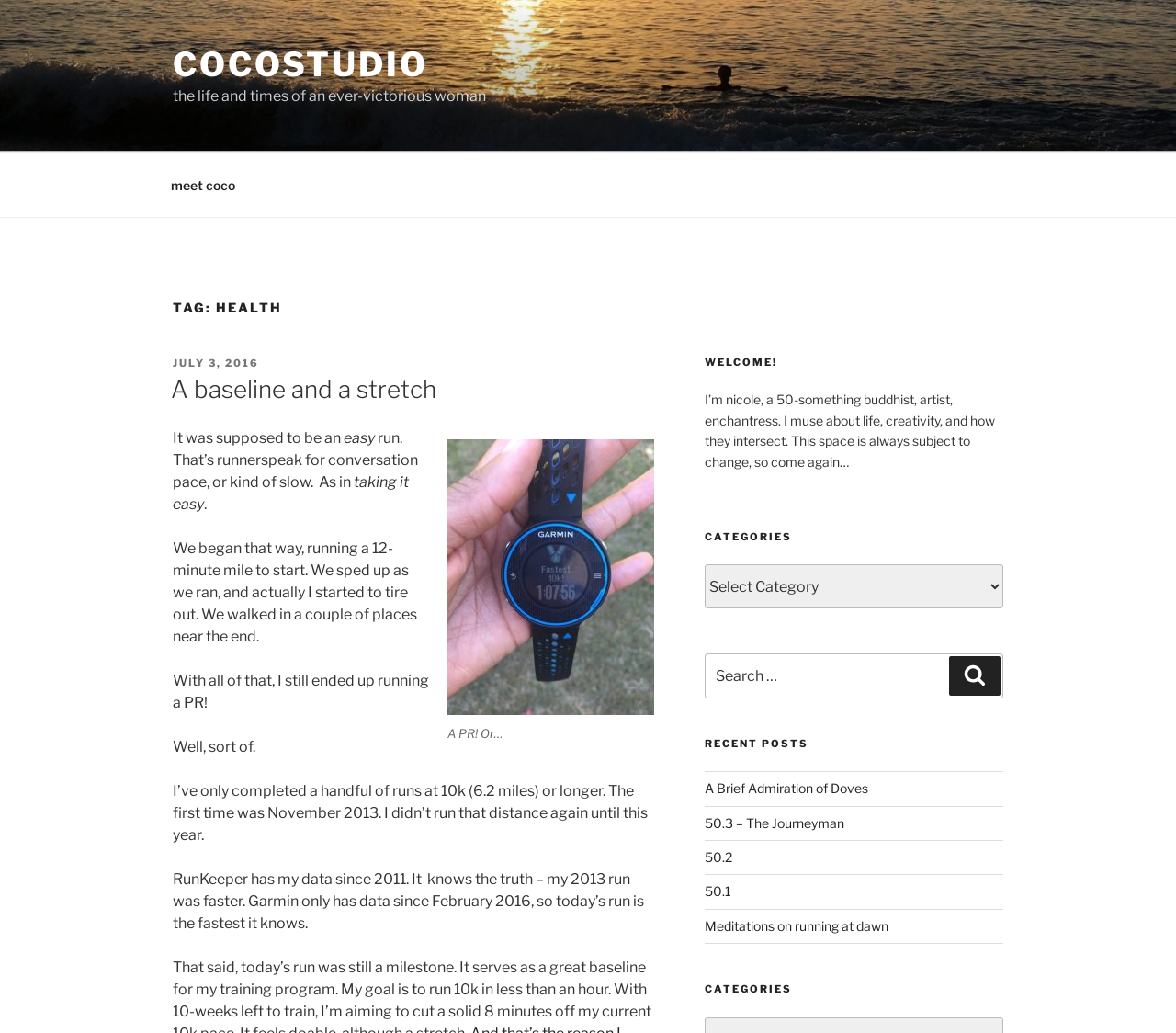Answer the question with a brief word or phrase:
What is the title of the first post?

A baseline and a stretch